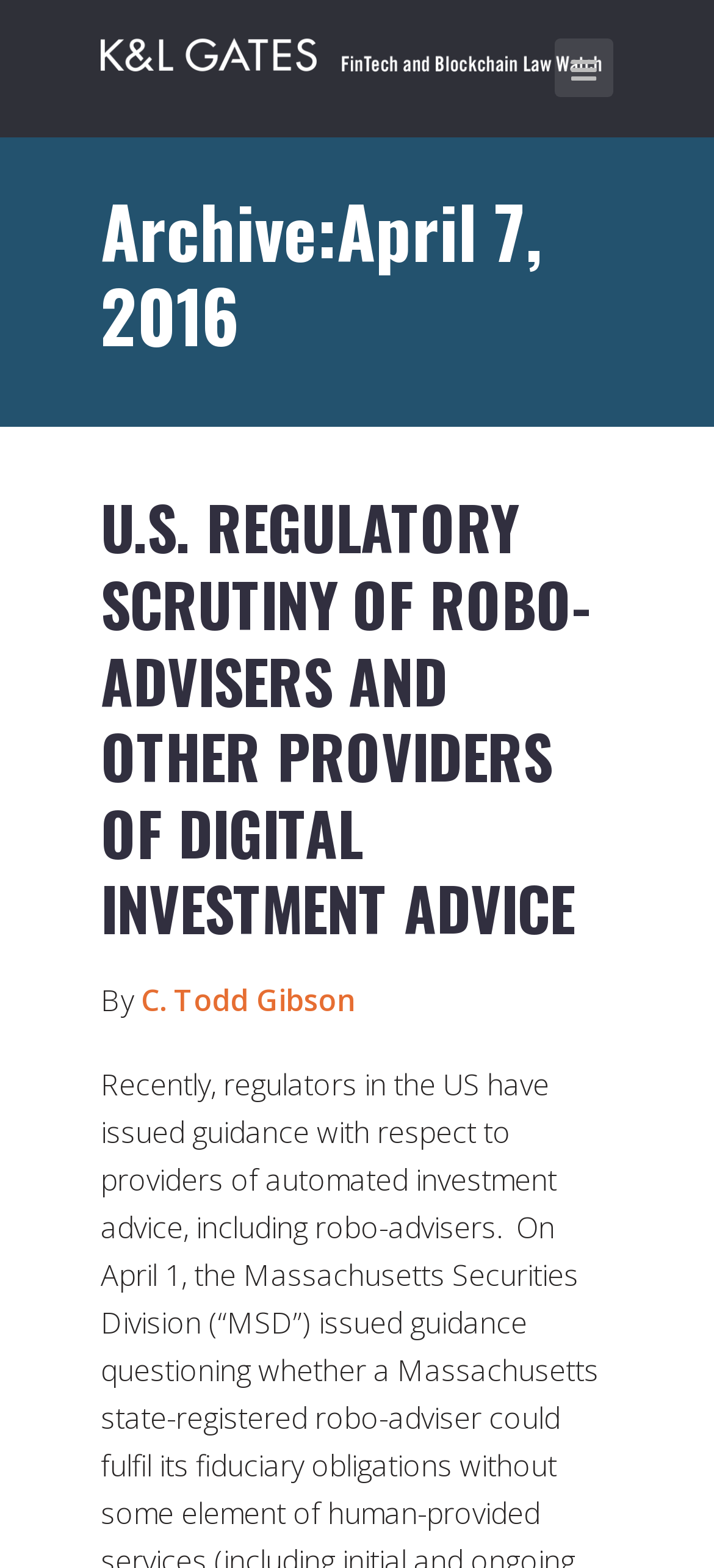Generate a comprehensive description of the contents of the webpage.

The webpage appears to be a blog post or article archive page, with a focus on FinTech and Blockchain Law Watch. At the top, there is a link to "FinTech and Blockchain Law Watch" which takes up most of the width of the page. To the right of this link, there is a smaller link with a icon represented by "\uf0c9".

Below these links, there is a heading that reads "Archive: April 7, 2016", which spans most of the width of the page. Underneath this heading, there is a section with a header that contains a long title "U.S. REGULATORY SCRUTINY OF ROBO-ADVISERS AND OTHER PROVIDERS OF DIGITAL INVESTMENT ADVICE". This title is also a link. 

Below the title, there is a byline that reads "By" followed by a link to the author's name, "C. Todd Gibson". The byline and author's name are positioned to the right of the title. Overall, the page appears to be a single article or post with a clear title, author, and date.